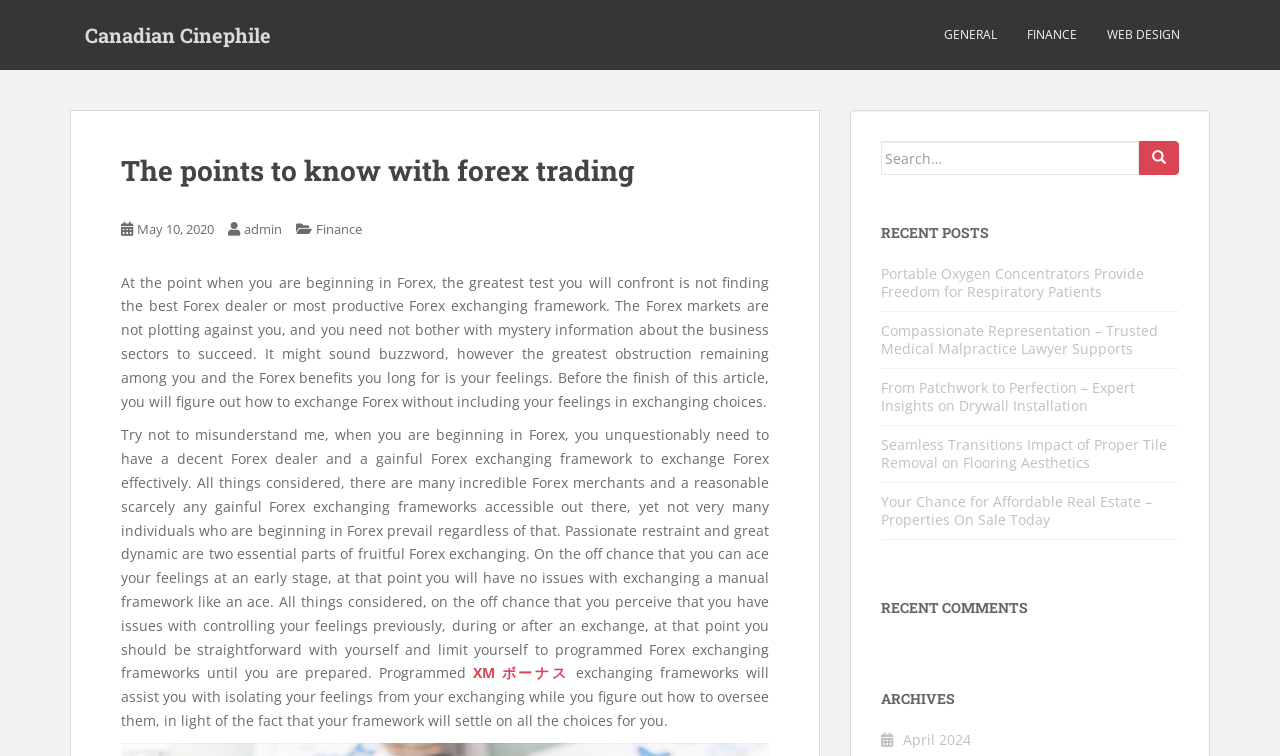Pinpoint the bounding box coordinates of the area that should be clicked to complete the following instruction: "Search for something". The coordinates must be given as four float numbers between 0 and 1, i.e., [left, top, right, bottom].

[0.688, 0.187, 0.921, 0.231]